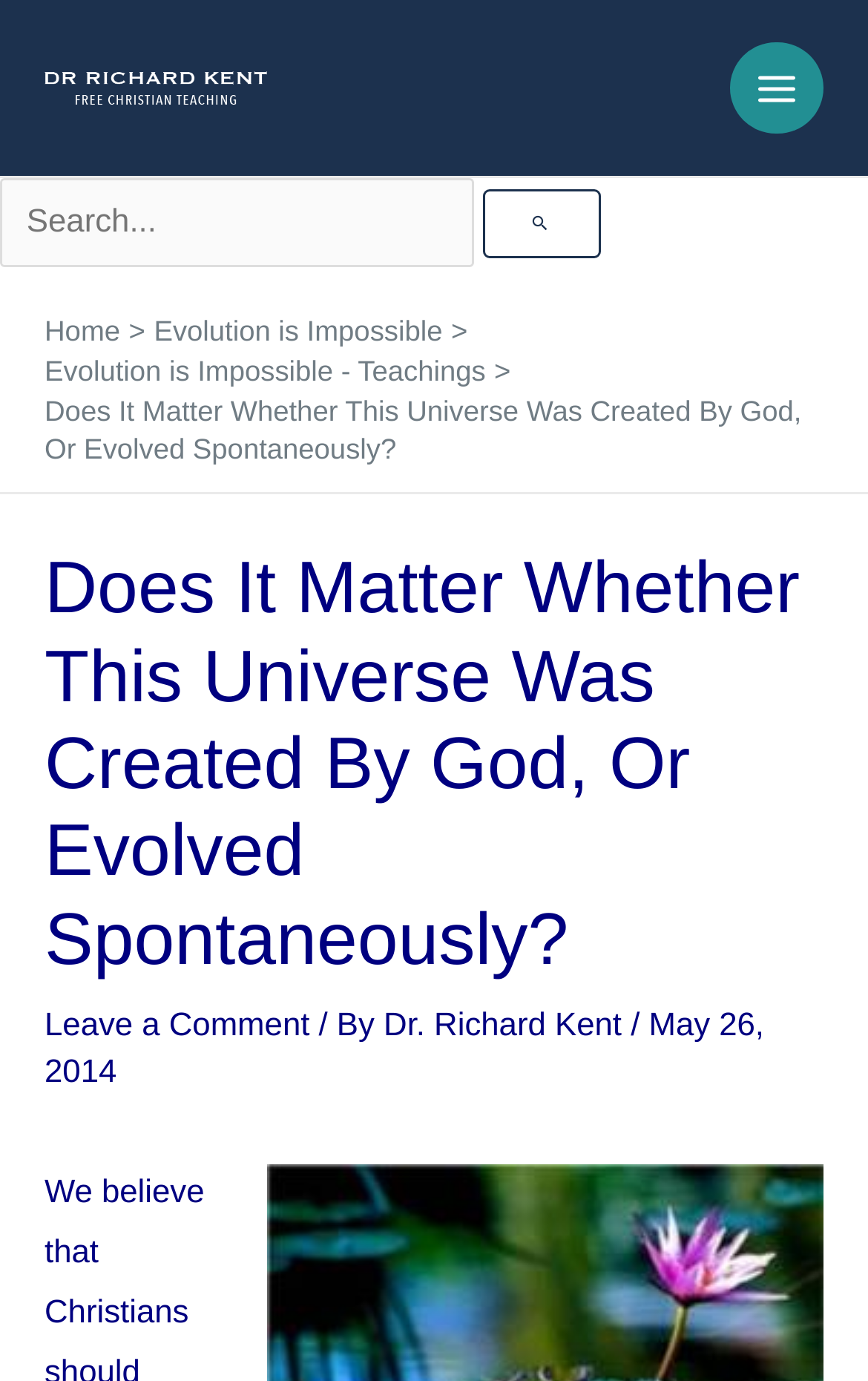Highlight the bounding box coordinates of the region I should click on to meet the following instruction: "Click the 'MAIN MENU' button".

[0.841, 0.03, 0.949, 0.097]